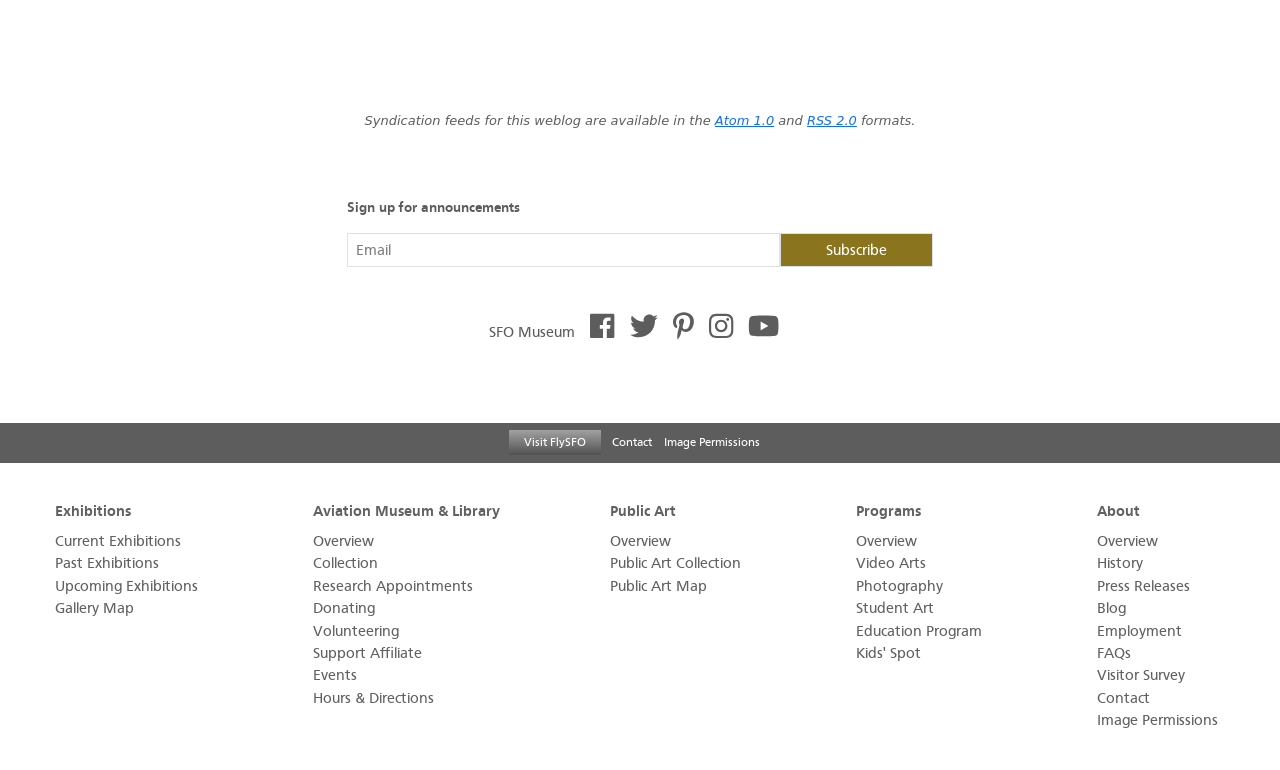Find the bounding box coordinates of the area to click in order to follow the instruction: "view the 'Bumble' tag".

None